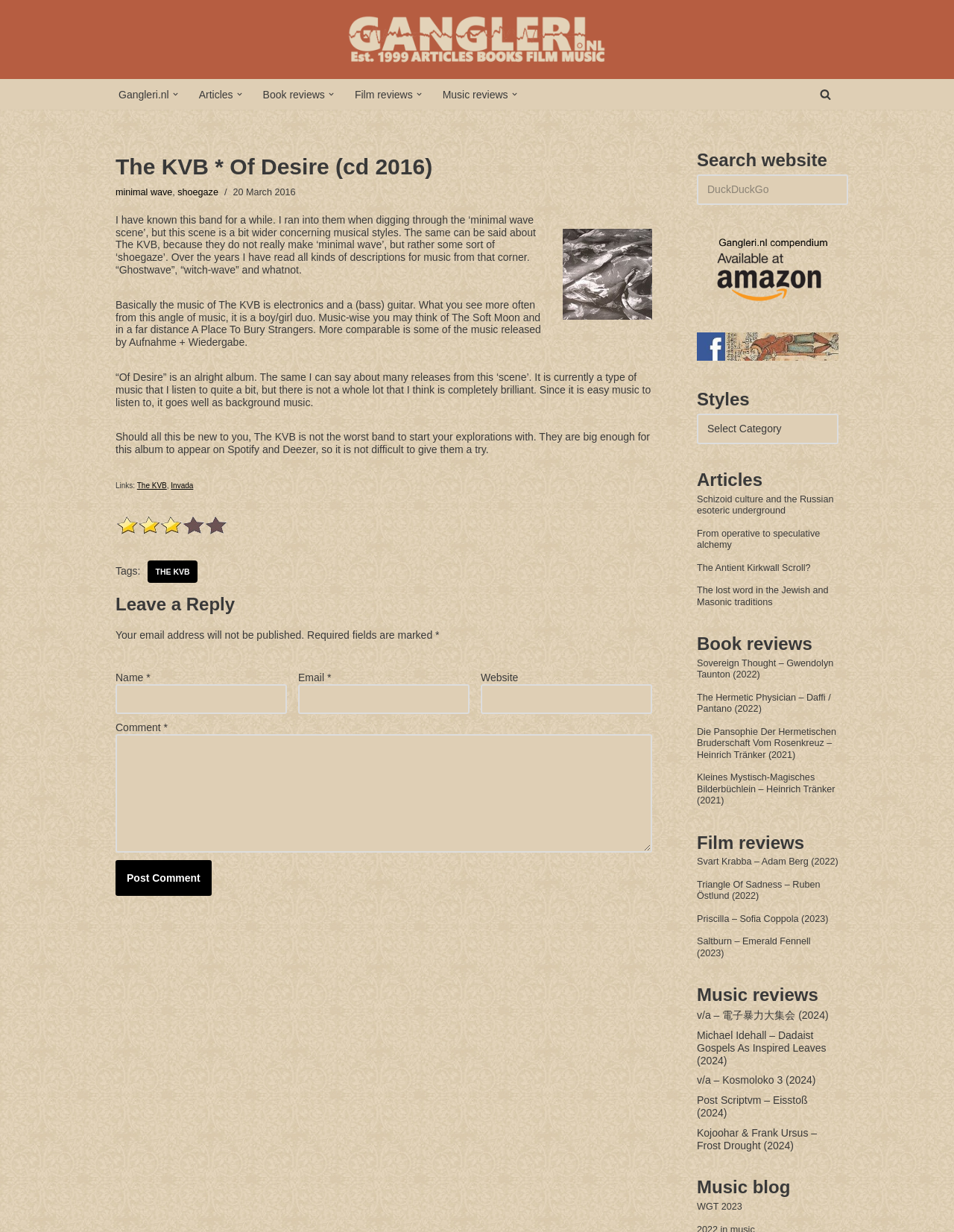Generate a comprehensive description of the webpage.

This webpage is a music review page, specifically reviewing the album "Of Desire" by The KVB, released in 2016. At the top of the page, there is a navigation menu with links to the website's homepage, articles, book reviews, film reviews, and music reviews. Below the navigation menu, there is a heading with the album title and a brief description of the album.

The main content of the page is a review of the album, written in a conversational tone. The review discusses the band's style, comparing it to other similar bands, and provides an overview of the album's sound. The text is divided into several paragraphs, with links to related topics and tags scattered throughout.

On the right side of the page, there is a sidebar with a search box, a list of recent articles, and links to book and film reviews. There are also several images and icons scattered throughout the page, including a Discogs.com logo and a dropdown menu icon.

At the bottom of the page, there is a comment section where users can leave a reply. The comment section includes fields for name, email, and website, as well as a text box for the comment itself. There is also a "Post Comment" button.

Overall, the page has a clean and organized layout, with a focus on the album review and related content.